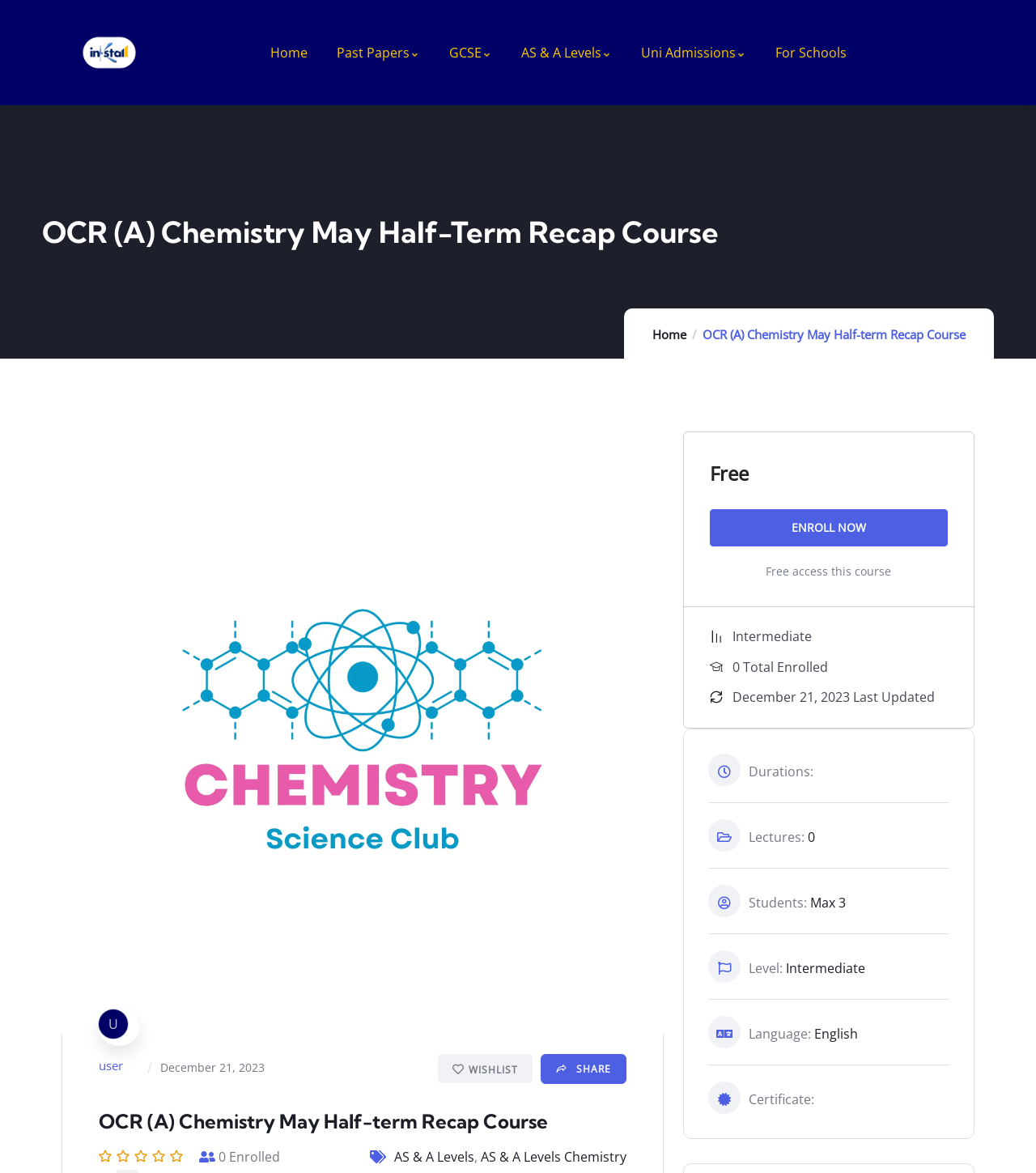Determine the bounding box coordinates of the clickable area required to perform the following instruction: "Click the AS & A Levels link". The coordinates should be represented as four float numbers between 0 and 1: [left, top, right, bottom].

[0.503, 0.013, 0.591, 0.077]